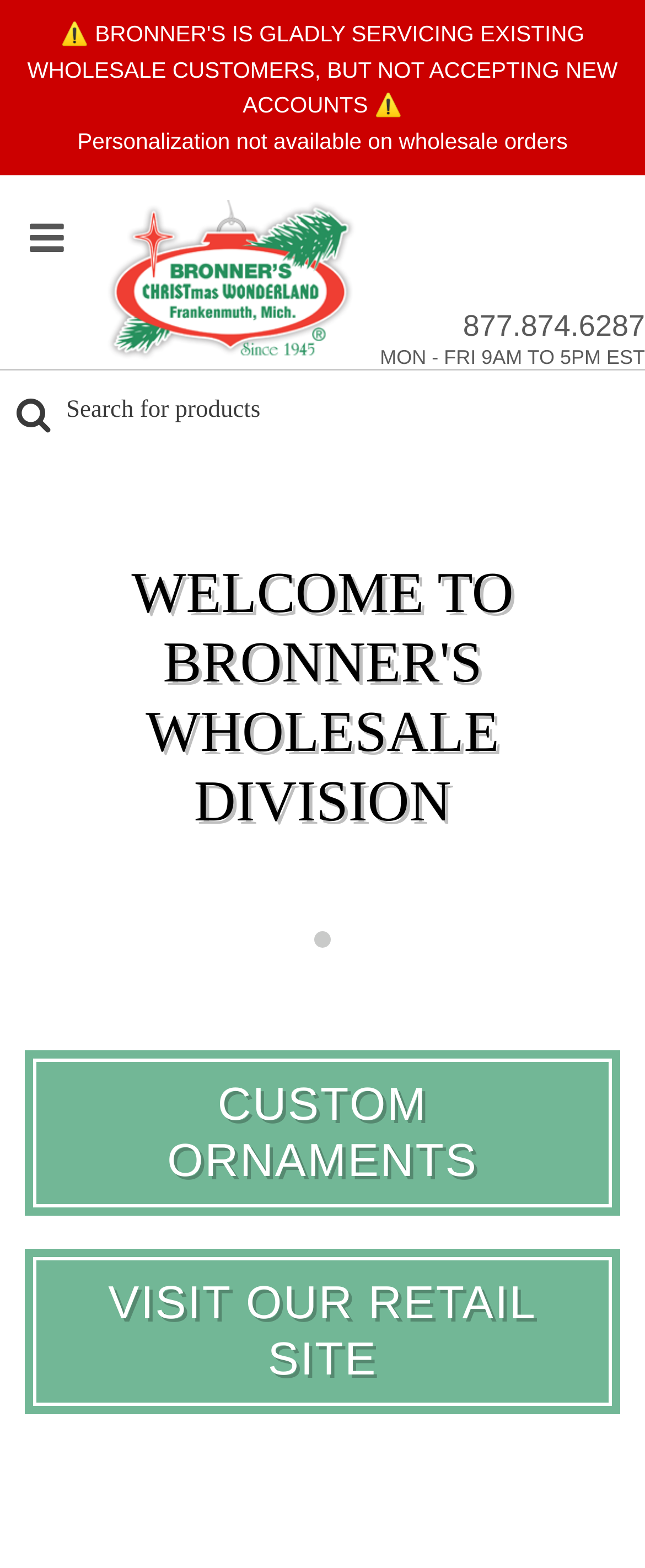What is the name of the company?
Please answer the question with as much detail and depth as you can.

I found the company name by looking at the link element with the bounding box coordinates [0.167, 0.128, 0.474, 0.23], which contains the text 'Bronner Display & Sign Advertising, Inc. Wholesale'.